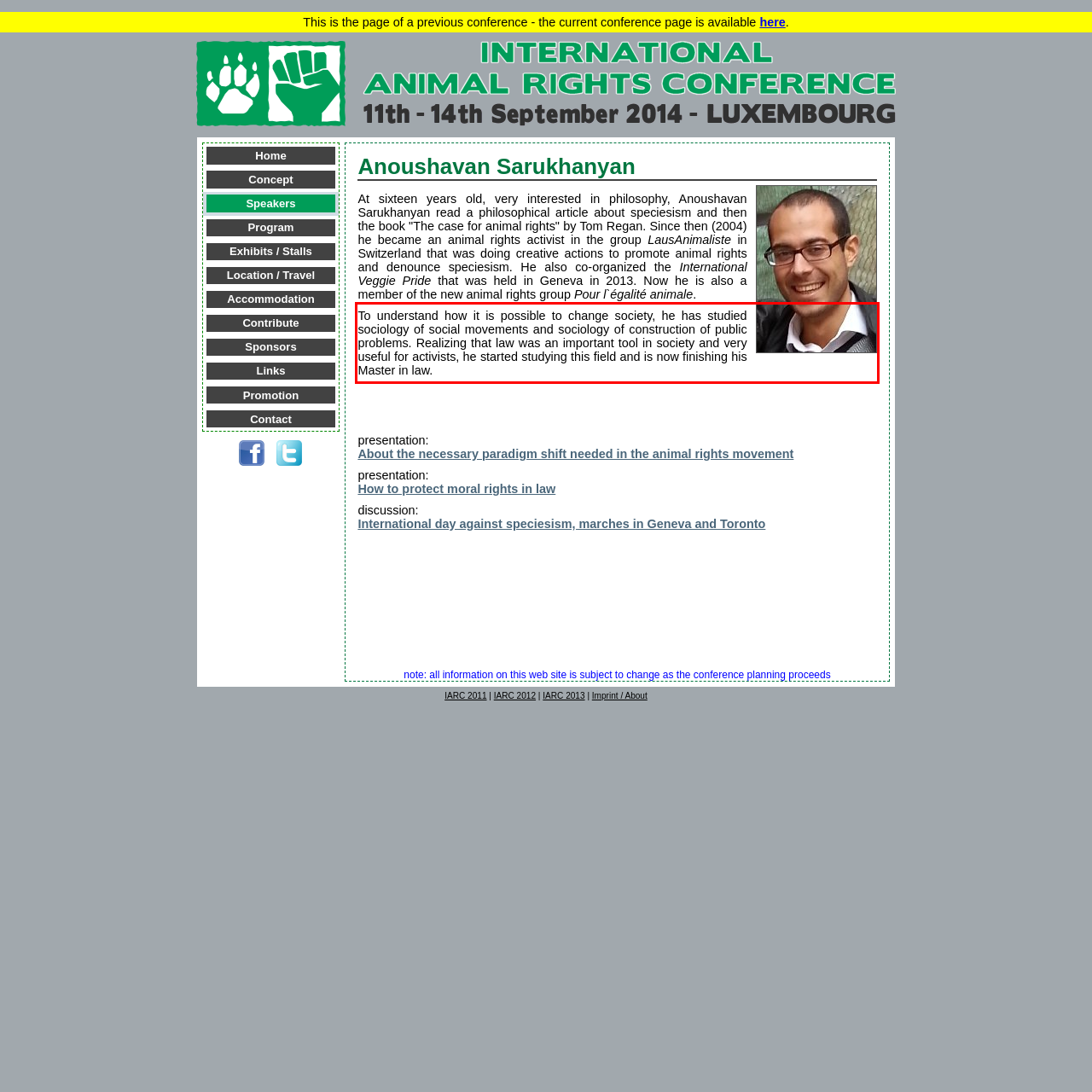Within the provided webpage screenshot, find the red rectangle bounding box and perform OCR to obtain the text content.

To understand how it is possible to change society, he has studied sociology of social movements and sociology of construction of public problems. Realizing that law was an important tool in society and very useful for activists, he started studying this field and is now finishing his Master in law.